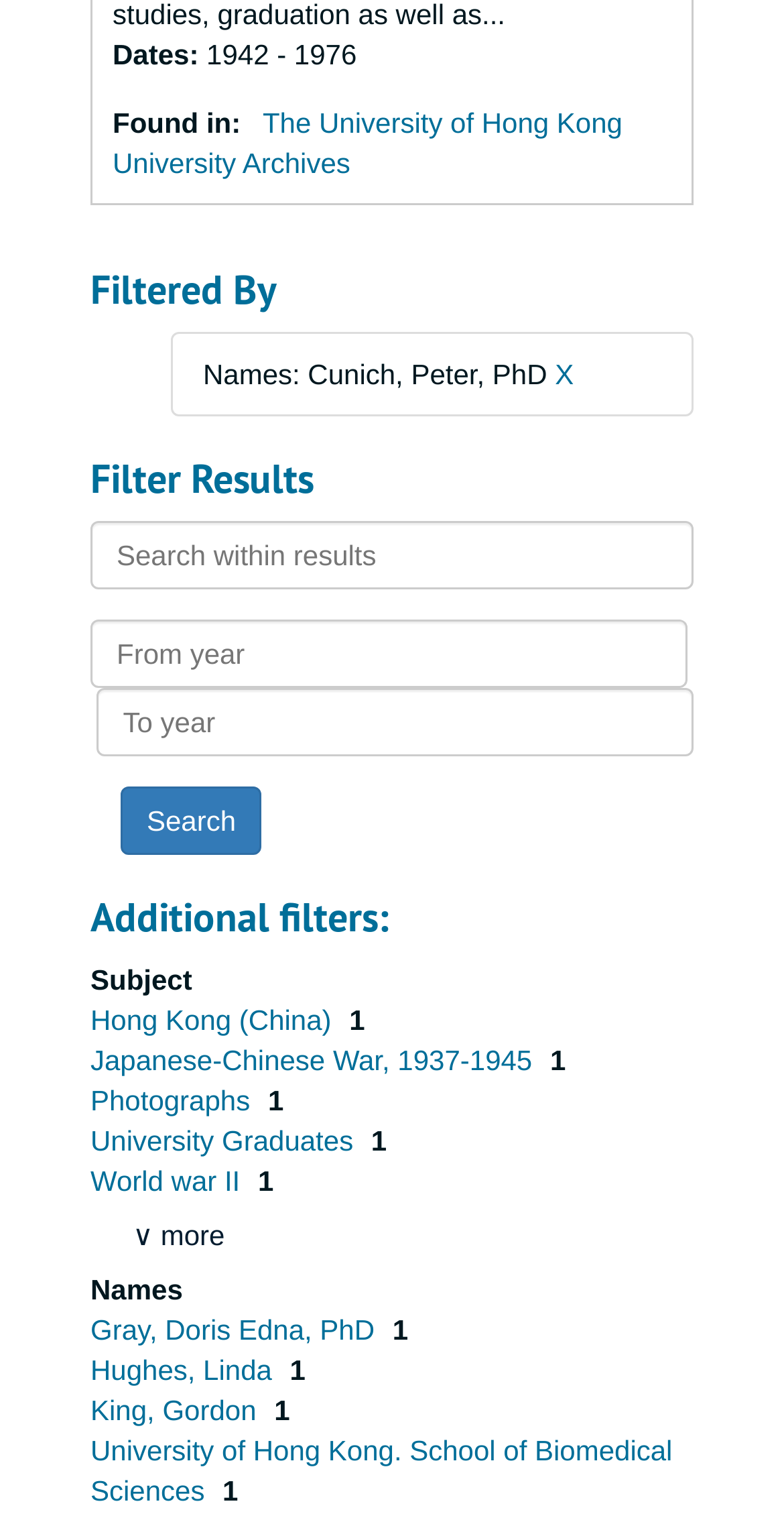Give a concise answer using one word or a phrase to the following question:
What are the additional filters available?

Subject, etc.